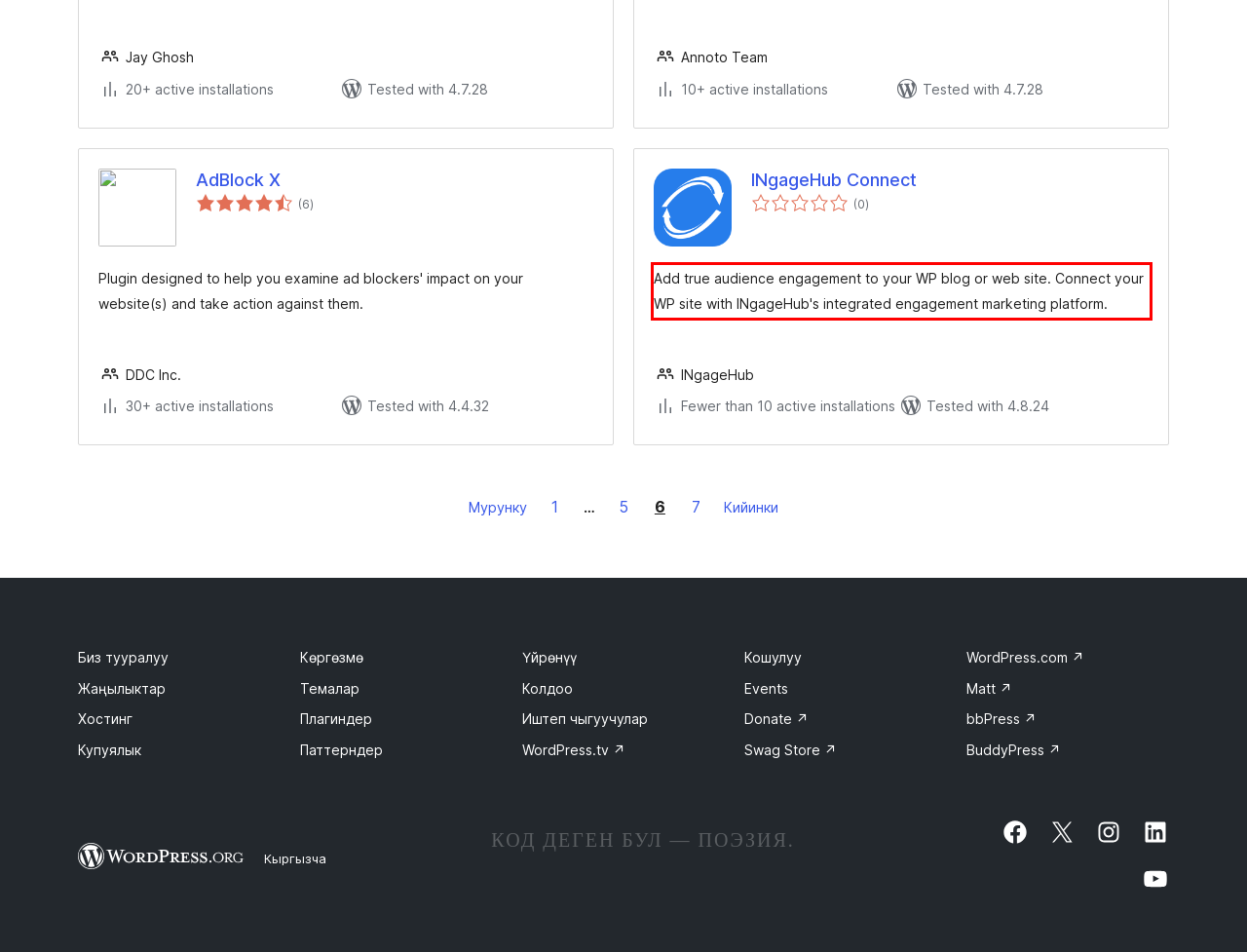In the screenshot of the webpage, find the red bounding box and perform OCR to obtain the text content restricted within this red bounding box.

Add true audience engagement to your WP blog or web site. Connect your WP site with INgageHub's integrated engagement marketing platform.